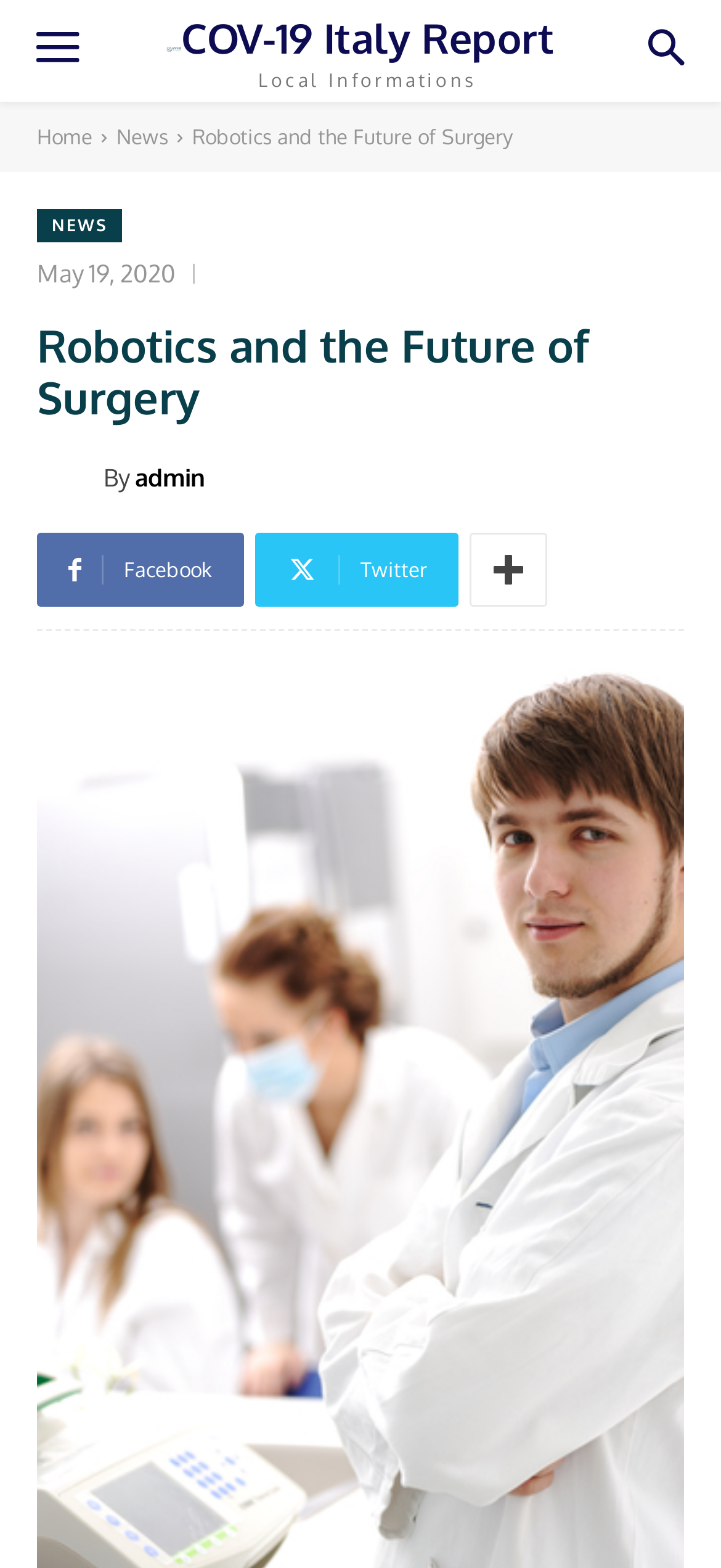Predict the bounding box coordinates of the area that should be clicked to accomplish the following instruction: "share on Facebook". The bounding box coordinates should consist of four float numbers between 0 and 1, i.e., [left, top, right, bottom].

[0.051, 0.34, 0.338, 0.387]